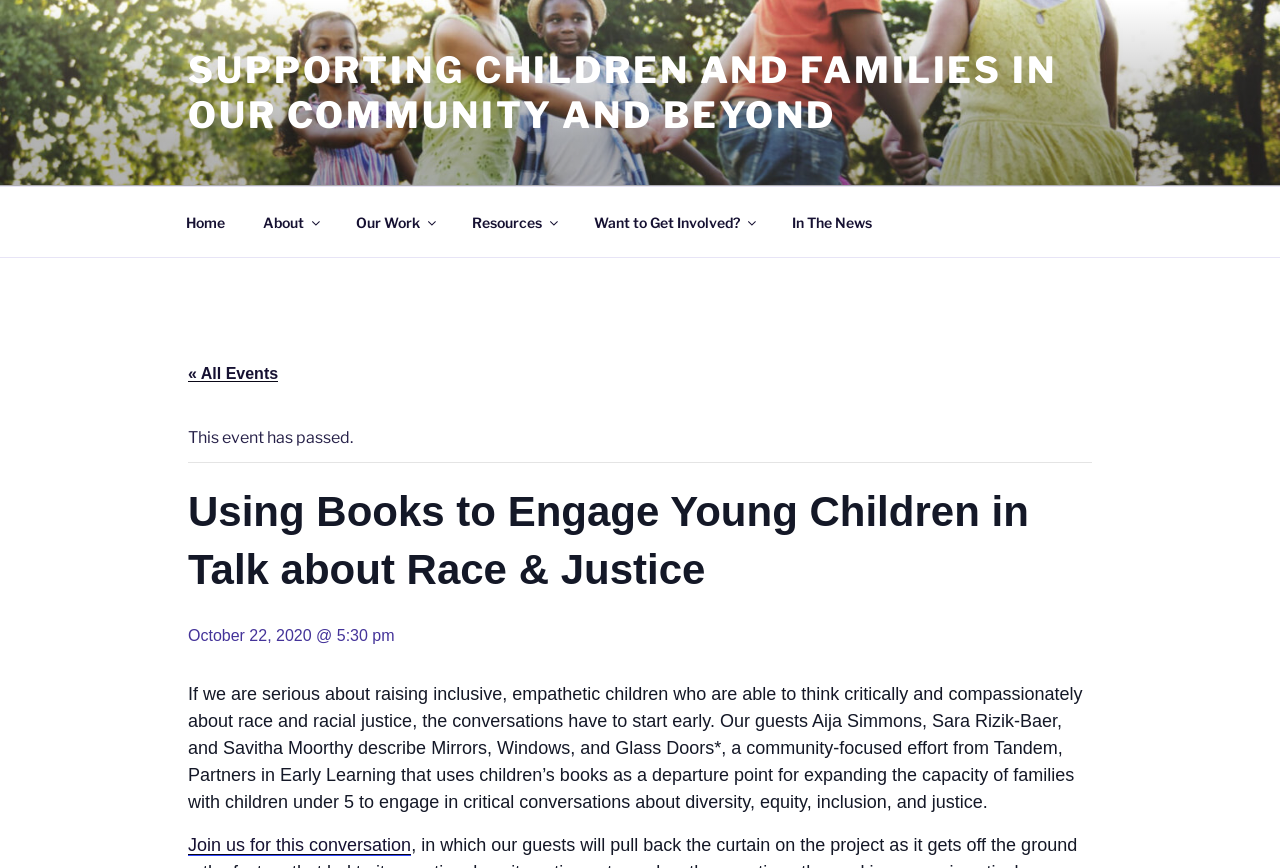Please find the bounding box coordinates of the element that must be clicked to perform the given instruction: "Click on 'Our Work'". The coordinates should be four float numbers from 0 to 1, i.e., [left, top, right, bottom].

[0.264, 0.228, 0.352, 0.284]